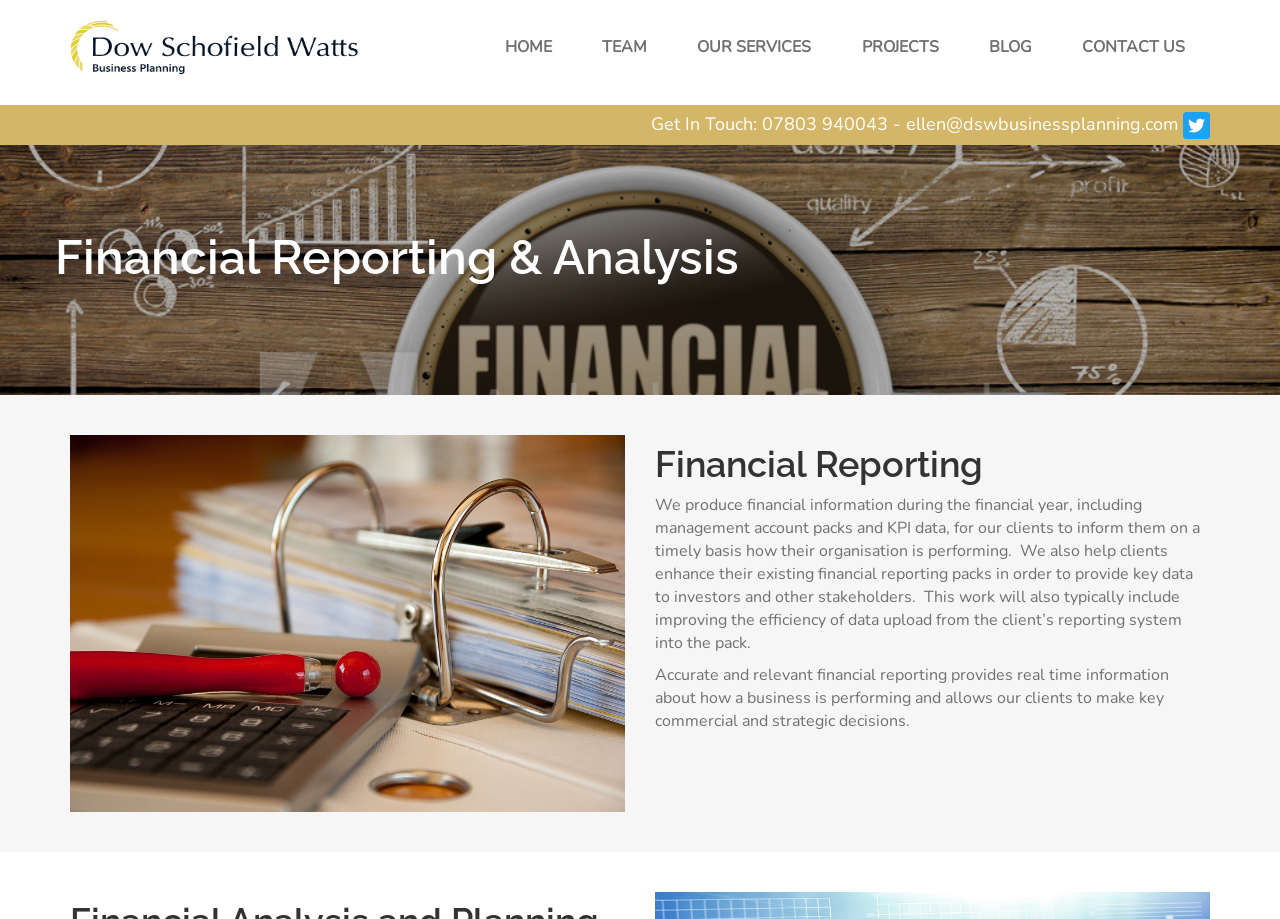Give an in-depth explanation of the webpage layout and content.

The webpage is about Financial Reporting & Analysis, with a focus on the company's services in this area. At the top, there is a navigation menu with six links: HOME, TEAM, OUR SERVICES, PROJECTS, BLOG, and CONTACT US, evenly spaced across the top of the page. 

Below the navigation menu, there is a section with a heading "Financial Reporting & Analysis" and an image to the right of it. The image takes up most of the right side of the page. 

Underneath the heading, there is a subheading "Financial Reporting" followed by a block of text that describes the company's financial reporting services. This text is divided into two paragraphs. The first paragraph explains that the company produces financial information during the financial year, including management account packs and KPI data, to inform clients about their organization's performance. The second paragraph highlights the importance of accurate and relevant financial reporting in making key commercial and strategic decisions.

On the left side of the page, there is a "Get In Touch" section with a phone number and an email address.